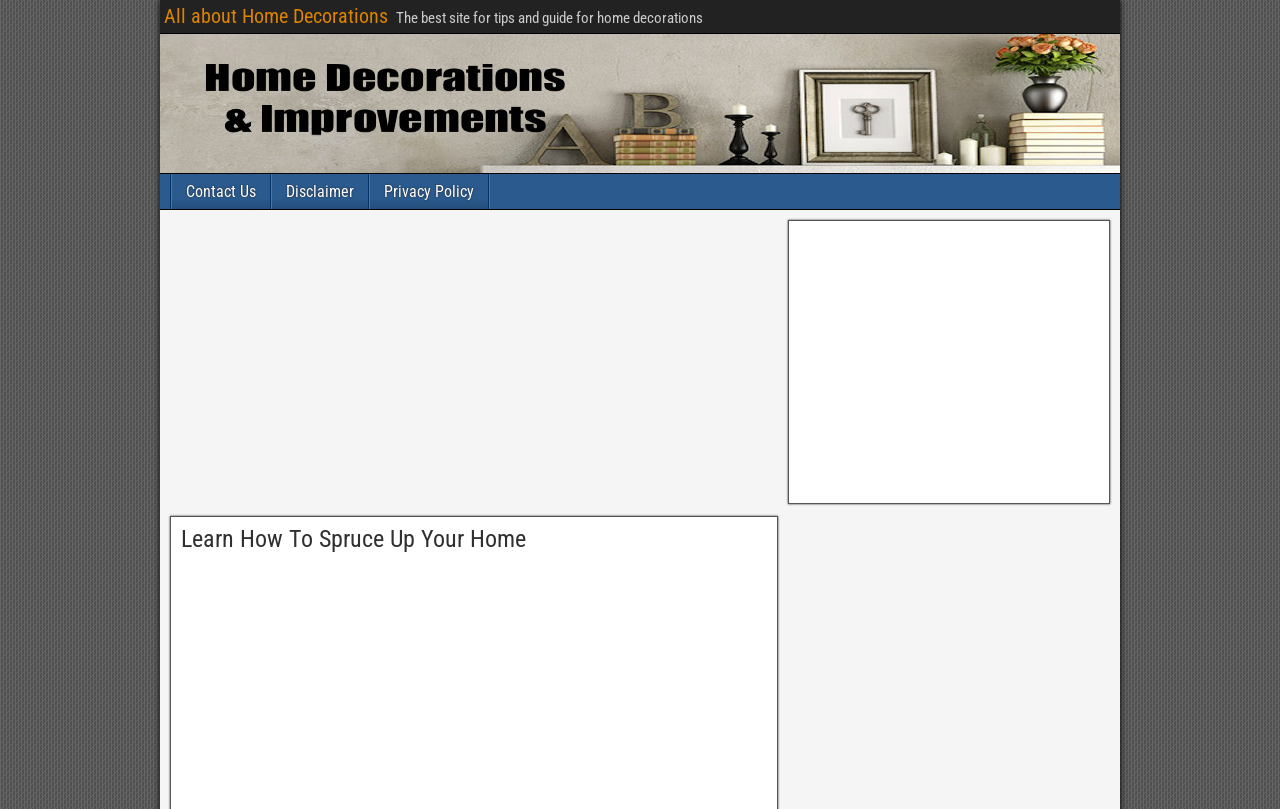How many advertisement iframes are there?
Answer the question using a single word or phrase, according to the image.

2